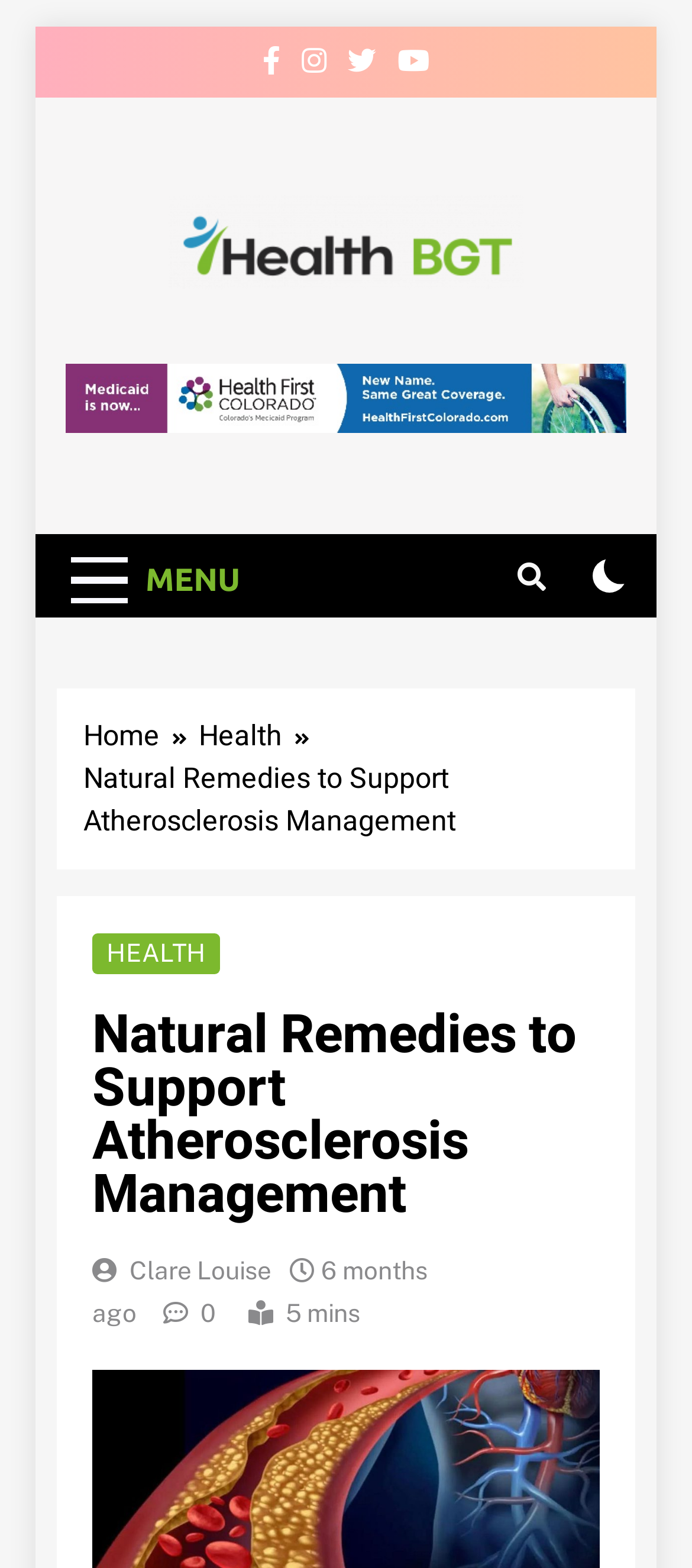Identify the bounding box coordinates for the element you need to click to achieve the following task: "Check the checkbox". The coordinates must be four float values ranging from 0 to 1, formatted as [left, top, right, bottom].

[0.856, 0.356, 0.905, 0.378]